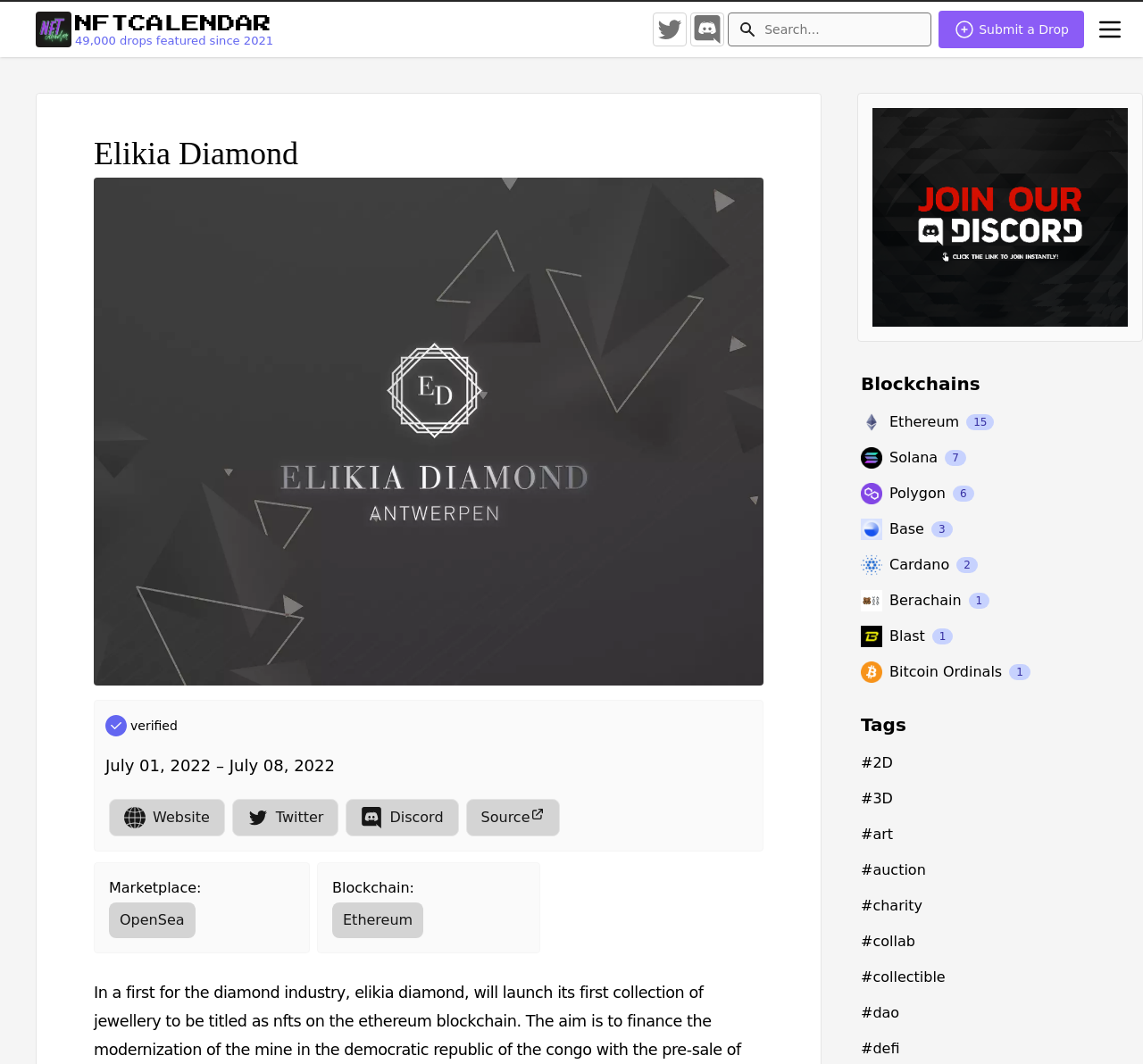Show the bounding box coordinates of the region that should be clicked to follow the instruction: "Search for something."

[0.637, 0.012, 0.815, 0.044]